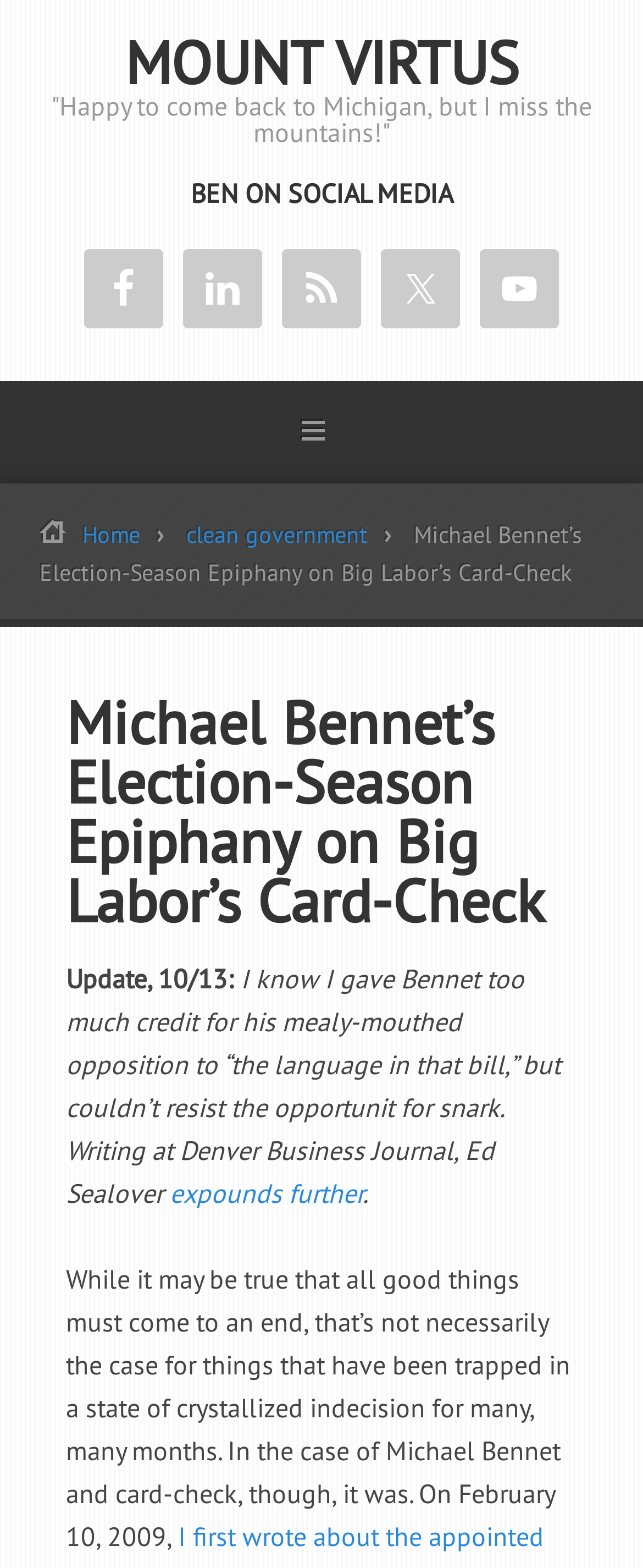Create an elaborate caption that covers all aspects of the webpage.

The webpage appears to be a blog or news article page, with a focus on politics. At the top, there is a link to "MOUNT VIRTUS" and a quote "Happy to come back to Michigan, but I miss the mountains!" in a prominent position. Below this, there is a section labeled "BEN ON SOCIAL MEDIA" with links to various social media platforms, including Facebook, LinkedIn, RSS, Twitter, and YouTube, each accompanied by an icon.

To the left of the social media section, there is a navigation menu labeled "Main" with links to "Home" and "clean government". Below this, there is a heading with the title of the article, "Michael Bennet’s Election-Season Epiphany on Big Labor’s Card-Check", which is also the title of the webpage.

The main content of the article is divided into several paragraphs. The first paragraph appears to be an update, dated October 13, and discusses Michael Bennet's opposition to a bill. The second paragraph is a quote from an article in the Denver Business Journal, discussing Bennet's stance on card-check. There is also a link to "expounds further" within this paragraph. The third paragraph continues the discussion of Bennet and card-check, mentioning a specific date, February 10, 2009.